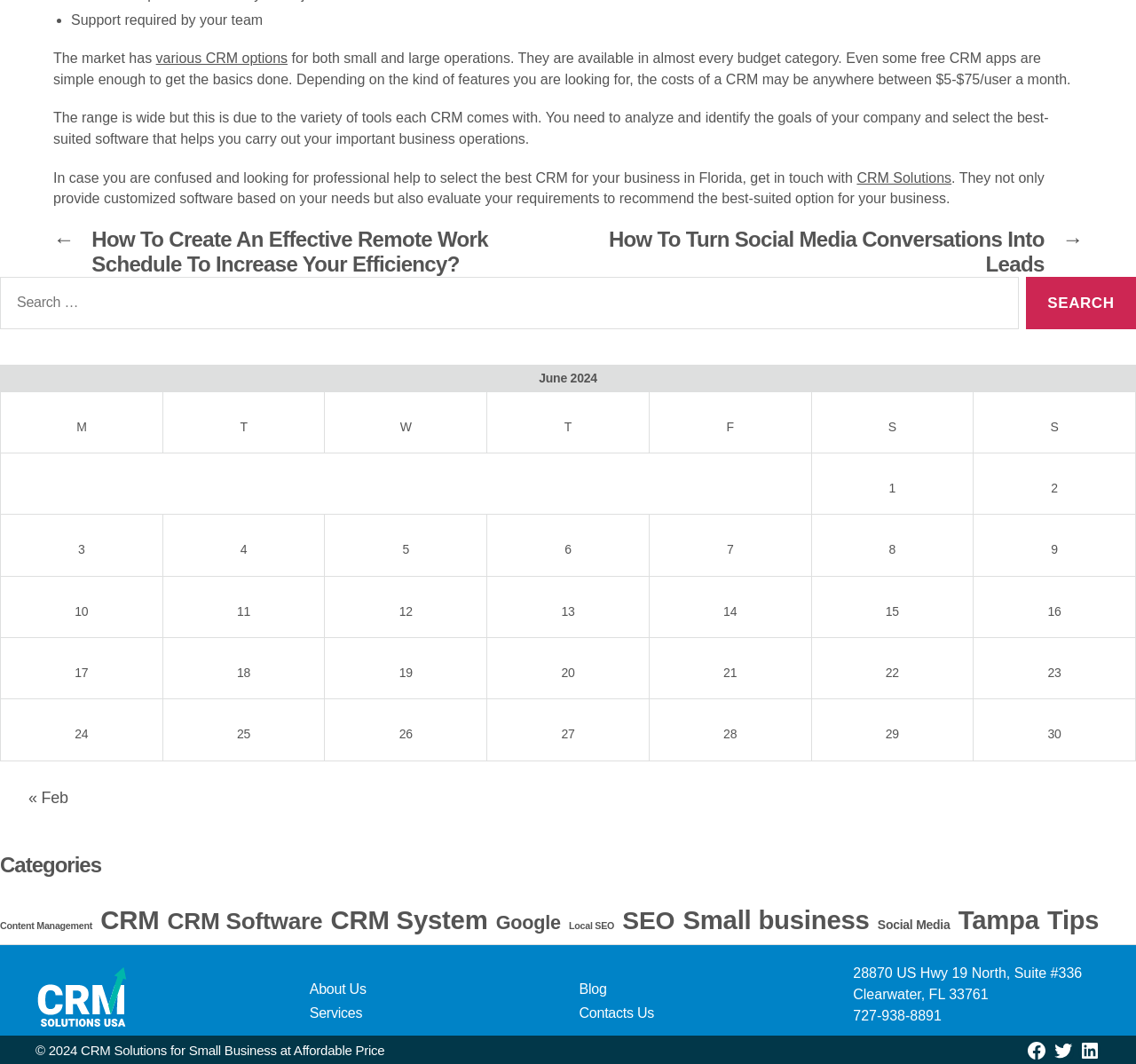Find and specify the bounding box coordinates that correspond to the clickable region for the instruction: "View previous month".

[0.025, 0.744, 0.06, 0.761]